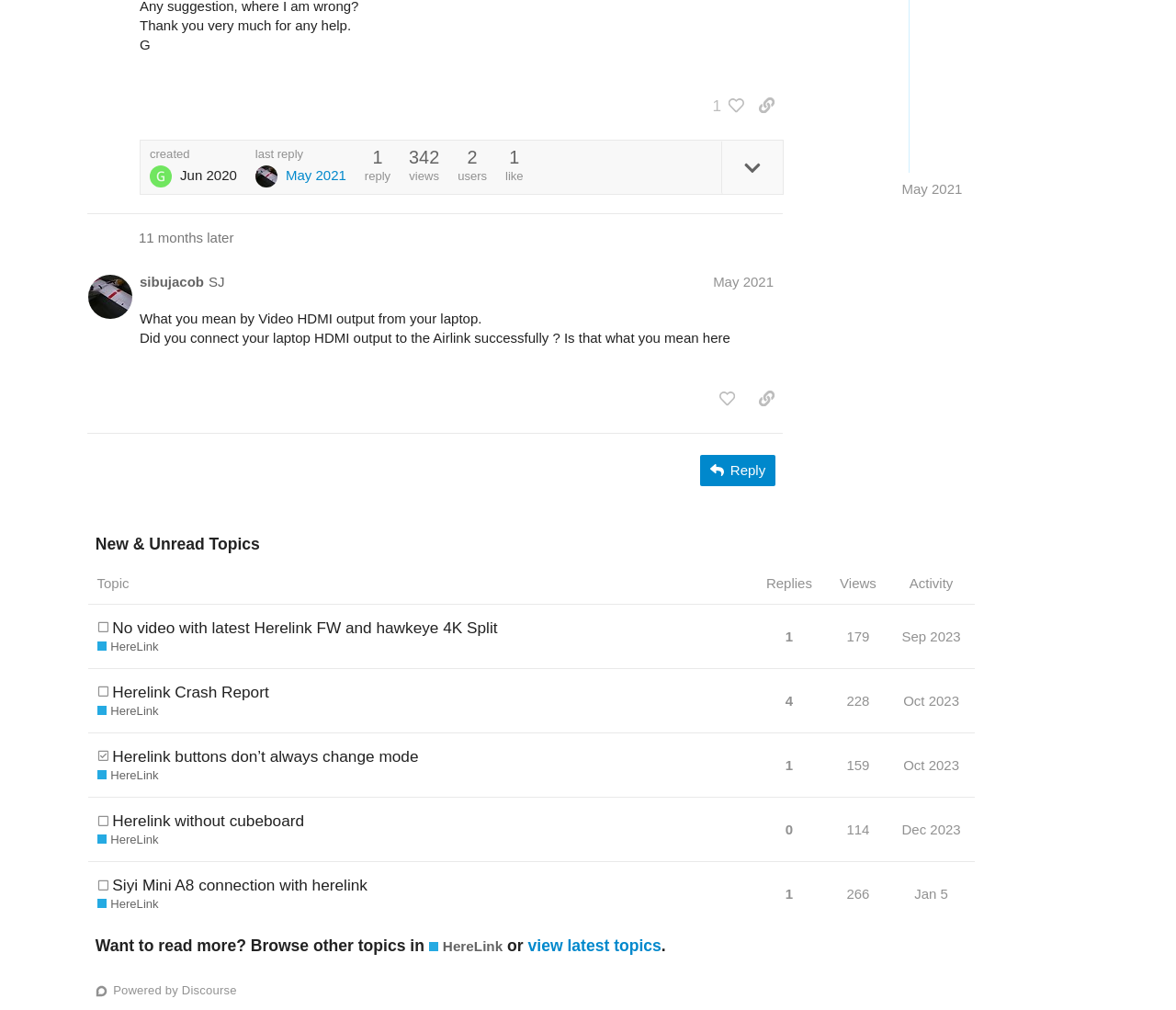Bounding box coordinates are specified in the format (top-left x, top-left y, bottom-right x, bottom-right y). All values are floating point numbers bounded between 0 and 1. Please provide the bounding box coordinate of the region this sentence describes: HereLink

[0.083, 0.76, 0.135, 0.777]